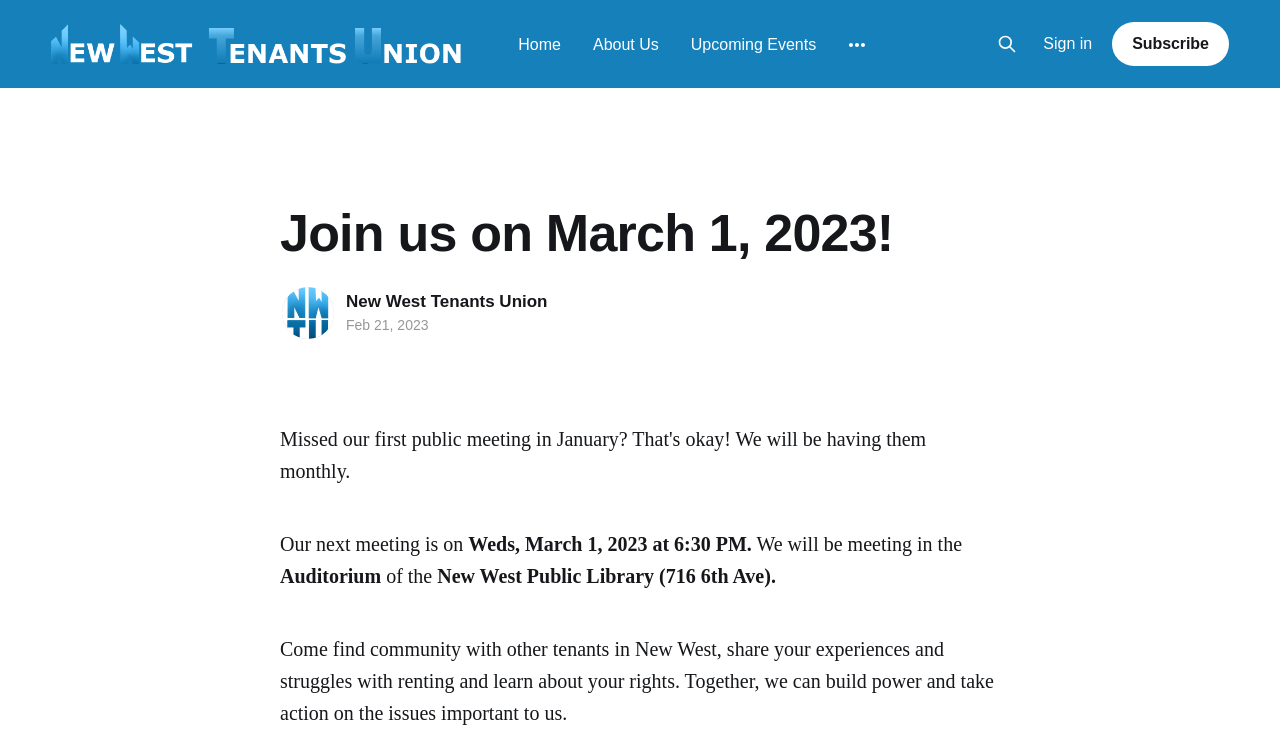What is the name of the organization?
Use the image to give a comprehensive and detailed response to the question.

I found the answer by looking at the text on the webpage, specifically the link 'New Westminster Tenants Union' which is mentioned multiple times on the page, indicating that it is the name of the organization.